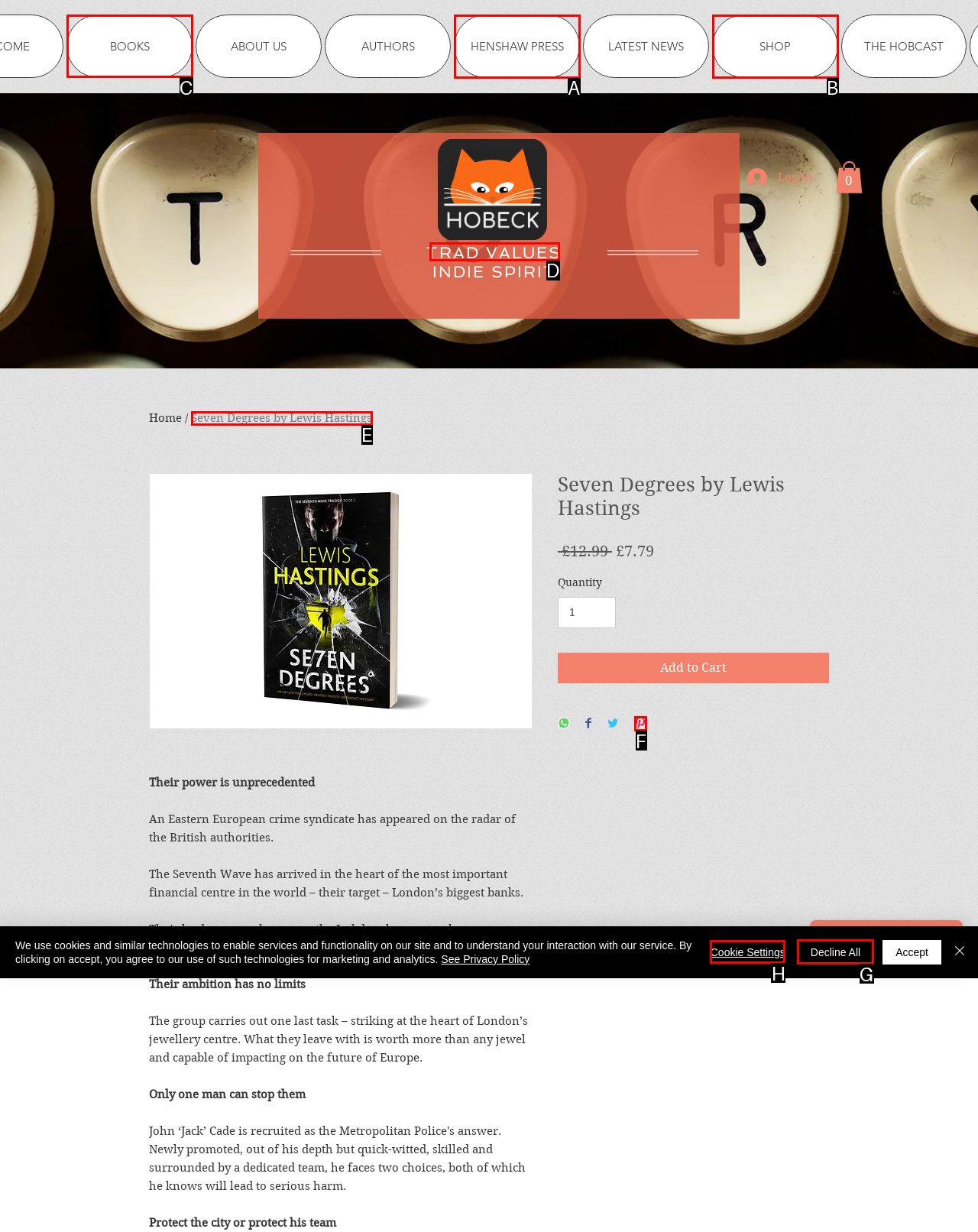Identify the HTML element you need to click to achieve the task: Click the BOOKS link. Respond with the corresponding letter of the option.

C